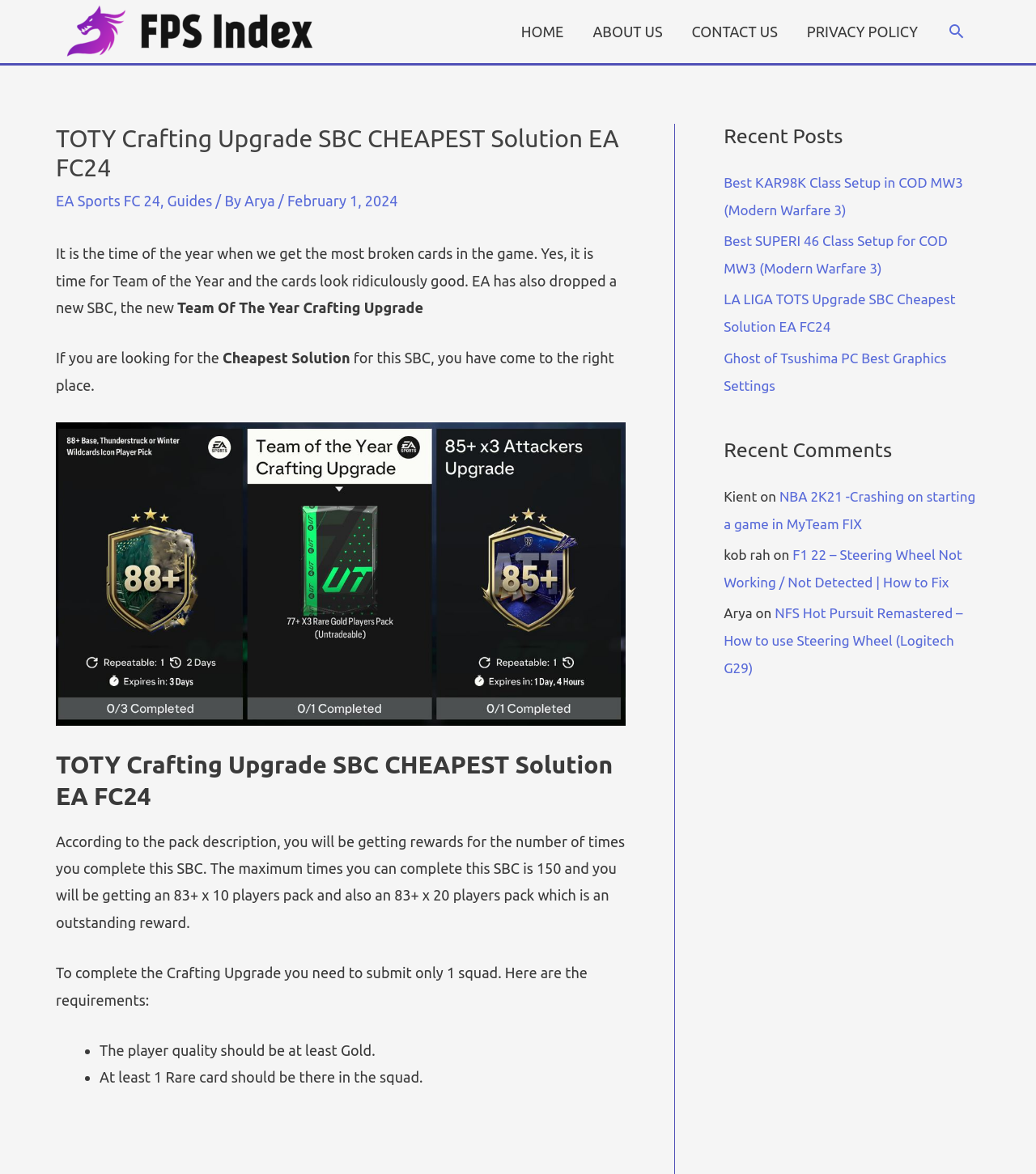Mark the bounding box of the element that matches the following description: "Guides".

[0.161, 0.164, 0.205, 0.178]